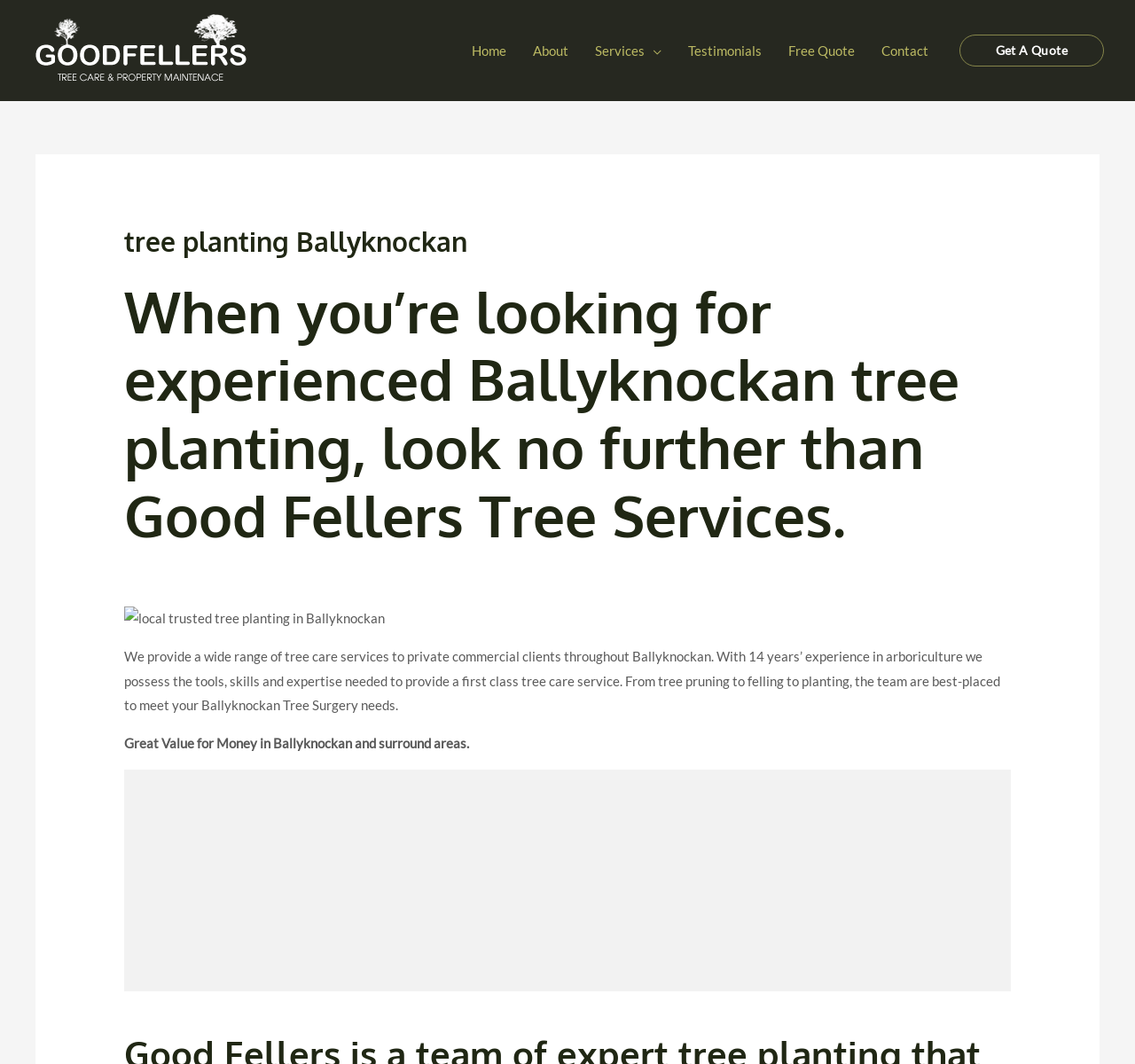Generate the text content of the main headline of the webpage.

tree planting Ballyknockan